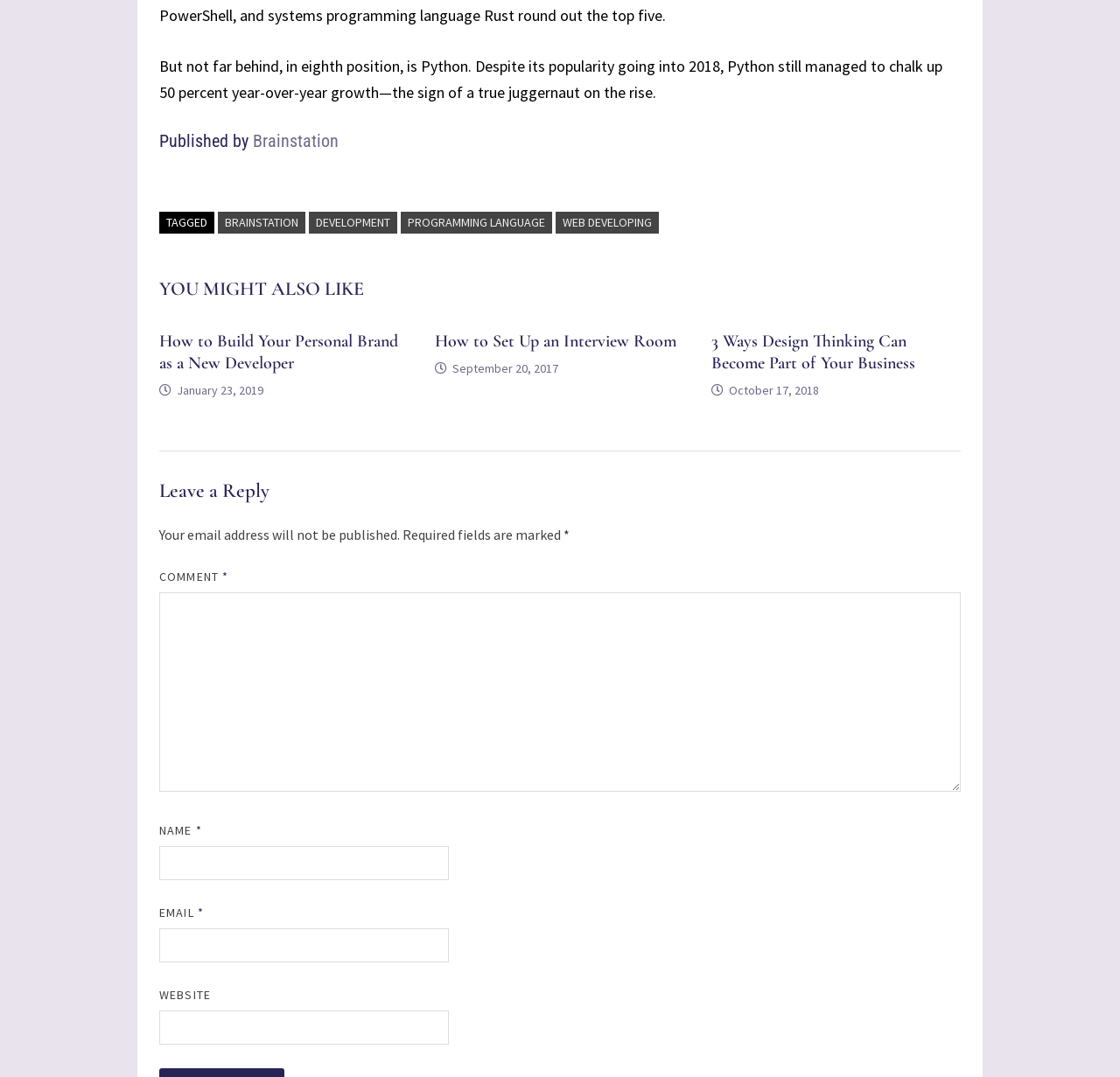Kindly respond to the following question with a single word or a brief phrase: 
What is the position of the 'BRAINSTATION' link?

Header